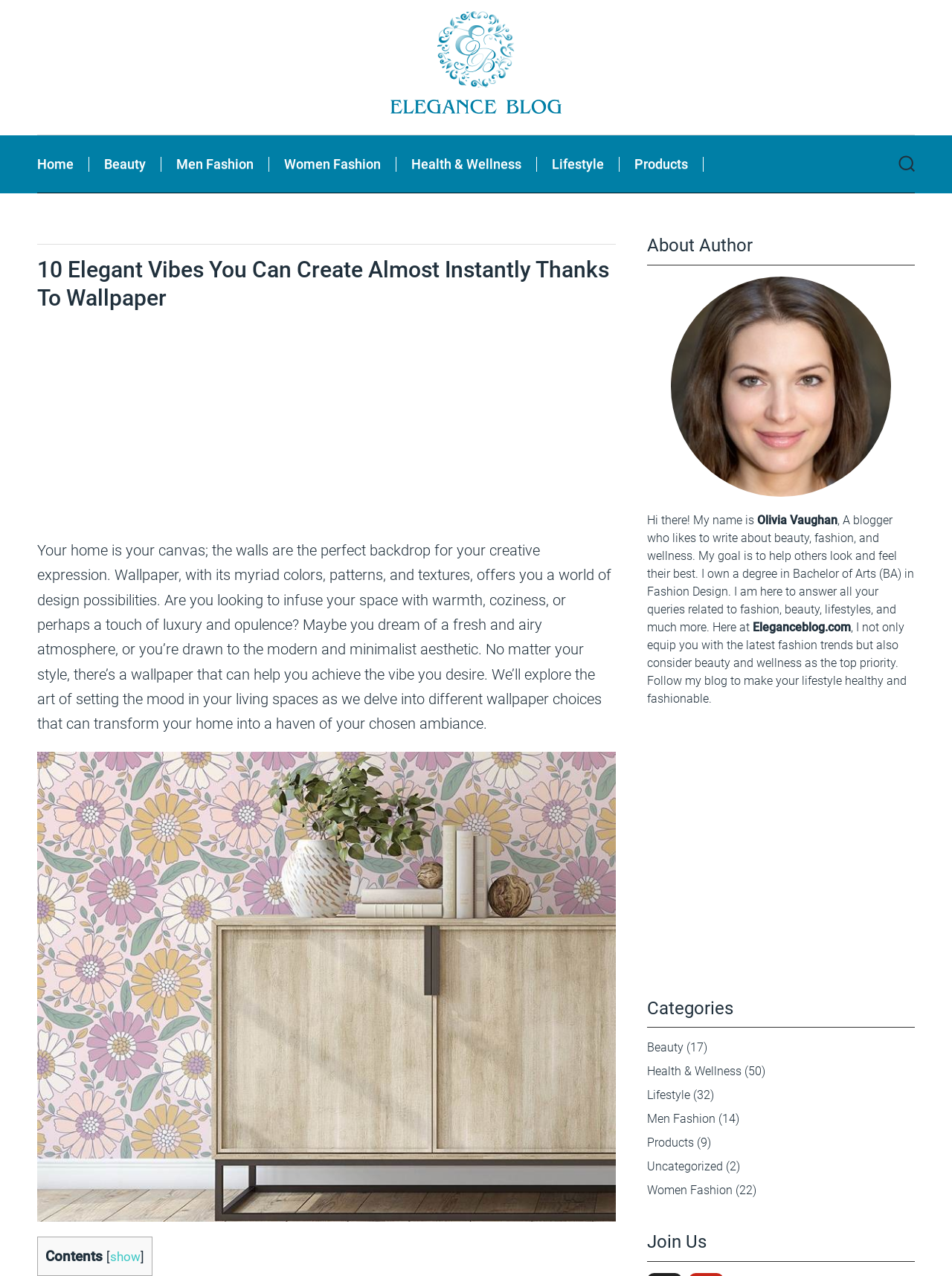Identify the bounding box coordinates of the specific part of the webpage to click to complete this instruction: "Click on the 'Elegance Blog' link".

[0.41, 0.07, 0.59, 0.094]